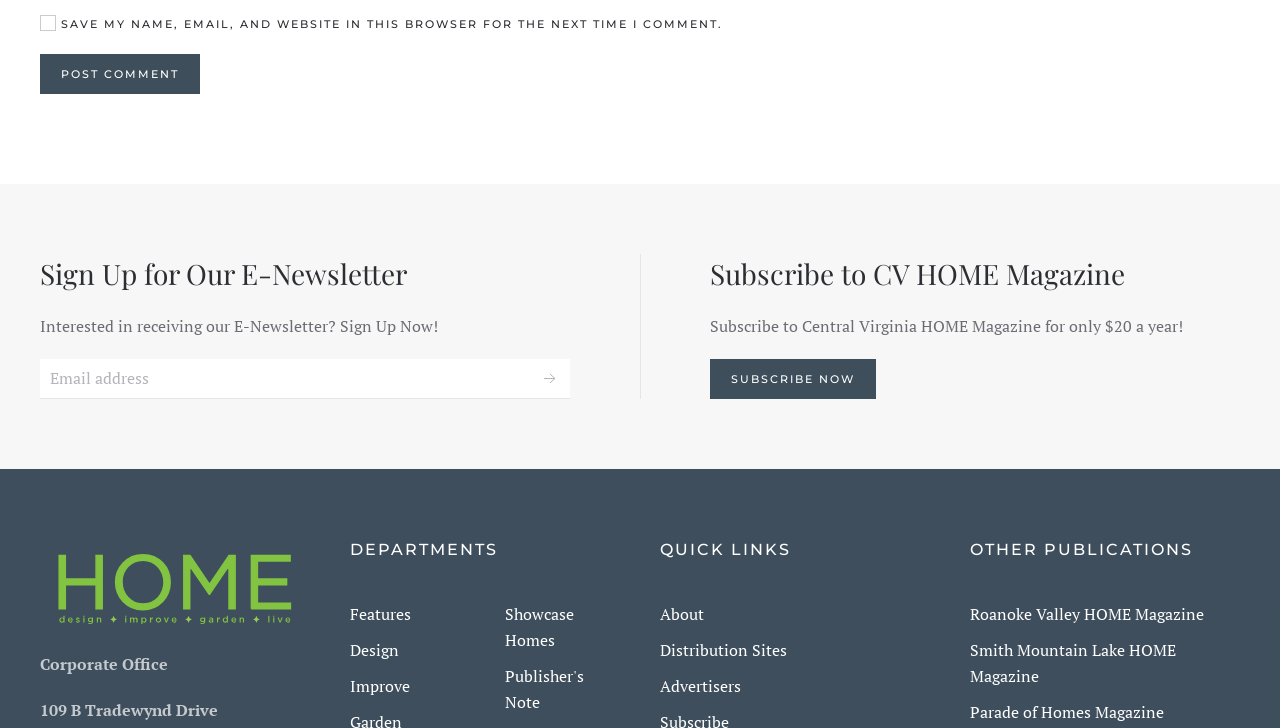Pinpoint the bounding box coordinates of the area that should be clicked to complete the following instruction: "Visit the Features page". The coordinates must be given as four float numbers between 0 and 1, i.e., [left, top, right, bottom].

[0.273, 0.826, 0.363, 0.862]